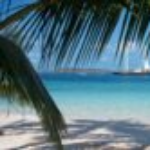What type of trees are framing the beach scene?
Use the screenshot to answer the question with a single word or phrase.

Palm trees